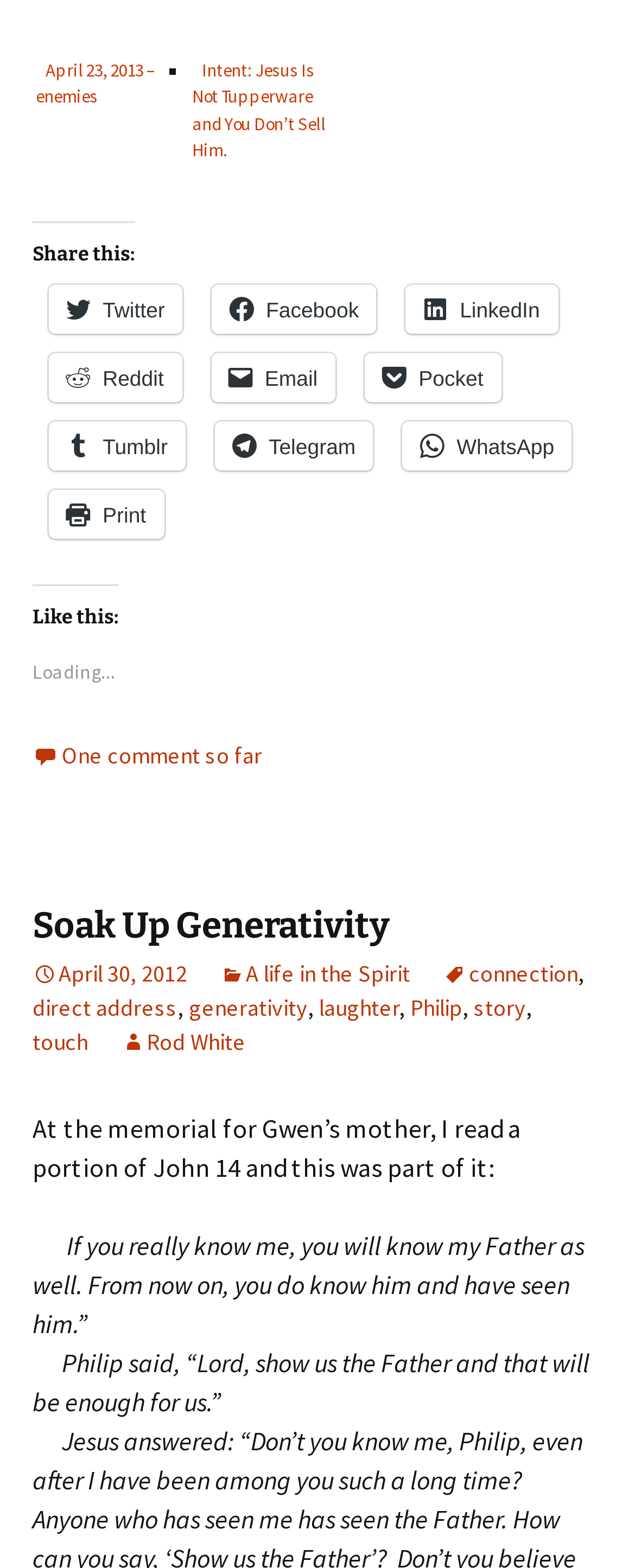Identify the bounding box coordinates of the clickable section necessary to follow the following instruction: "Visit Soak Up Generativity". The coordinates should be presented as four float numbers from 0 to 1, i.e., [left, top, right, bottom].

[0.051, 0.576, 0.613, 0.604]